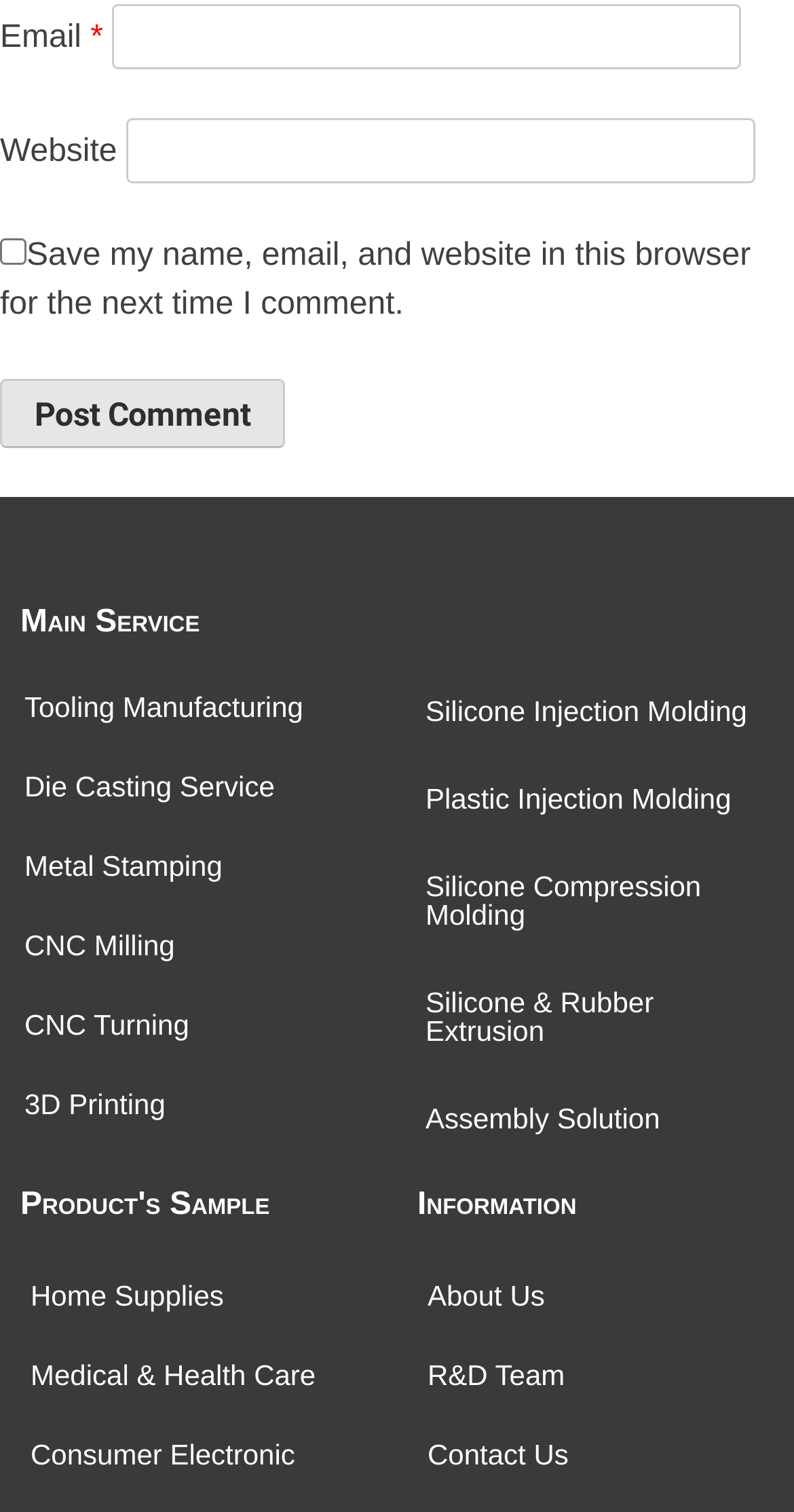How many links are there in the 'Menu' navigation?
Please answer the question with a detailed response using the information from the screenshot.

There are two 'Menu' navigations, one with links 'Tooling Manufacturing', 'Die Casting Service', 'Metal Stamping', 'CNC Milling', 'CNC Turning', and '3D Printing', and another with links 'Silicone Injection Molding', 'Plastic Injection Molding', 'Silicone Compression Molding', 'Silicone & Rubber Extrusion', and 'Assembly Solution'. Therefore, there are a total of 10 links in the 'Menu' navigation.